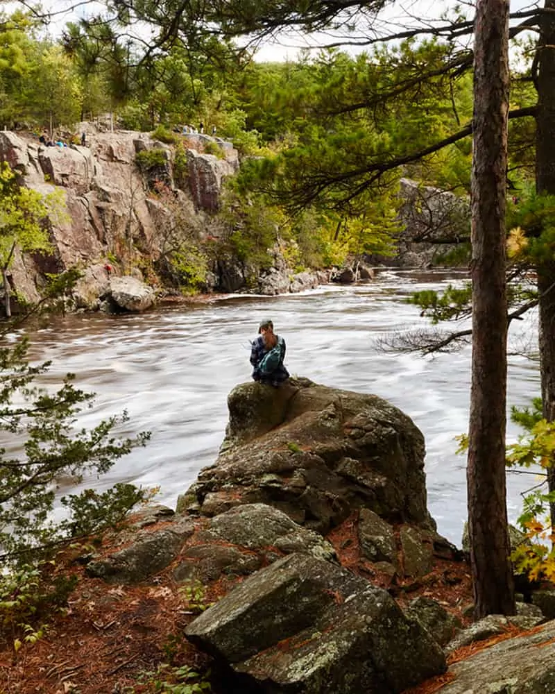Generate an elaborate caption that includes all aspects of the image.

The image captures a serene moment at Taylors Falls, Minnesota, where a lone photographer sits contemplatively atop a rocky outcrop. Surrounded by lush green trees and the gentle flow of the St. Croix River, the scene showcases the stunning natural beauty of the area as the water winds past towering cliffs. The photographer, deeply engaged with their surroundings, symbolizes the connection between artistry and nature. The rich colors of autumn foliage reflect the changing seasons, adding warmth to the backdrop of rugged rocks and flowing water, making it a perfect representation of exploration and creativity in the great outdoors.